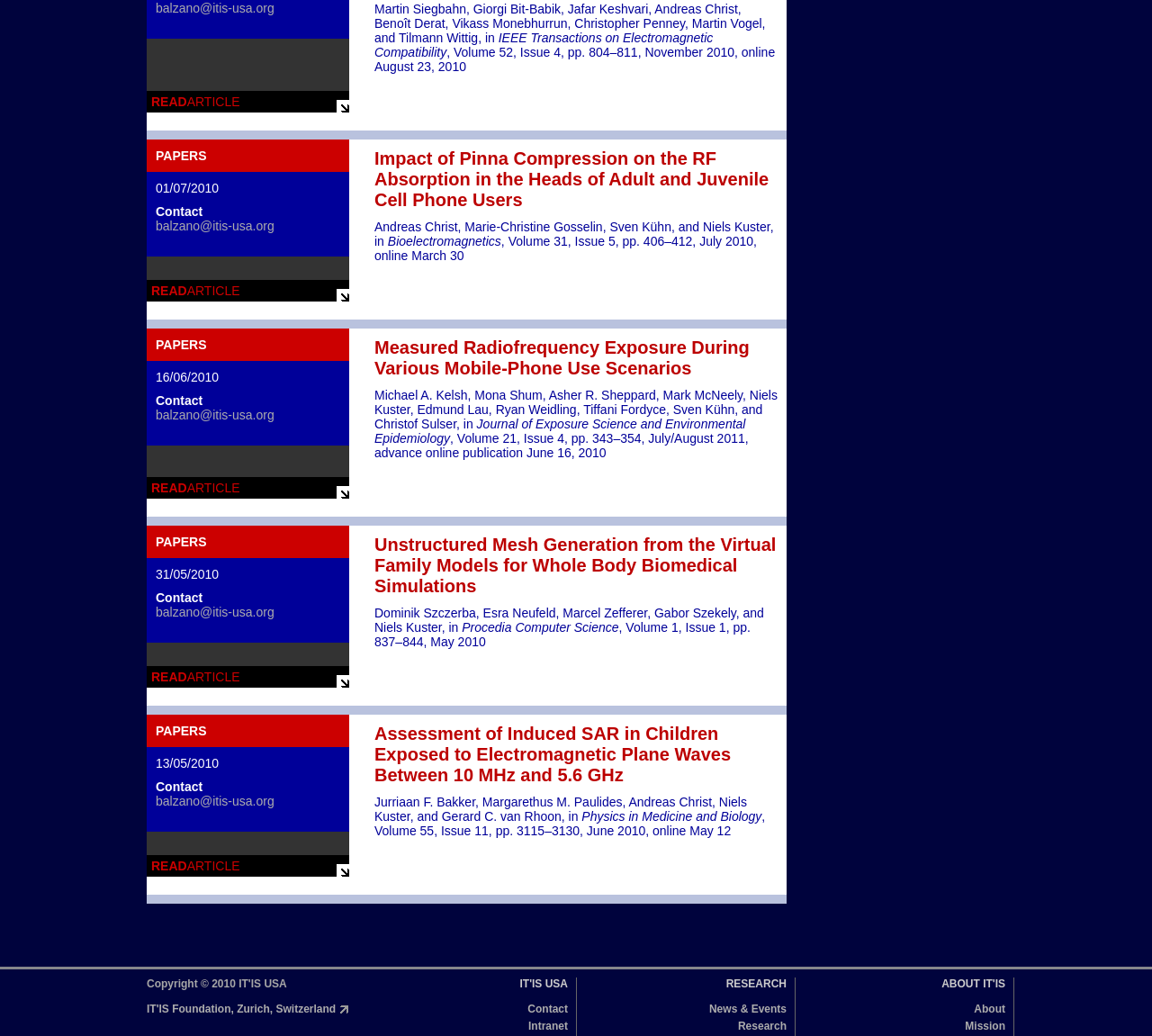Use a single word or phrase to answer this question: 
How many links are there in the bottom section?

5